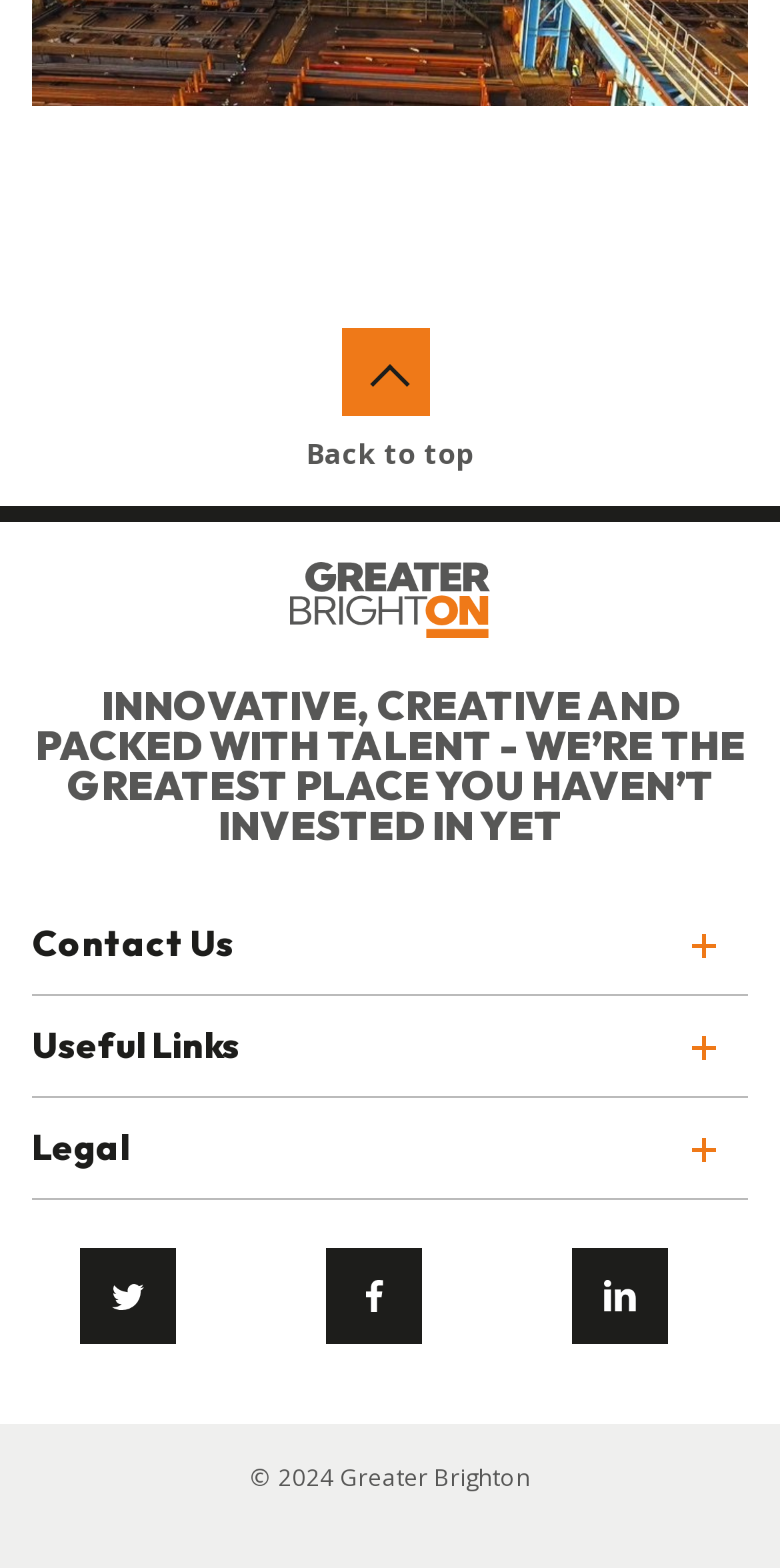What is the copyright year of the website?
Utilize the information in the image to give a detailed answer to the question.

The copyright year is mentioned at the bottom of the webpage, indicating that the website's content is copyrighted until 2024.